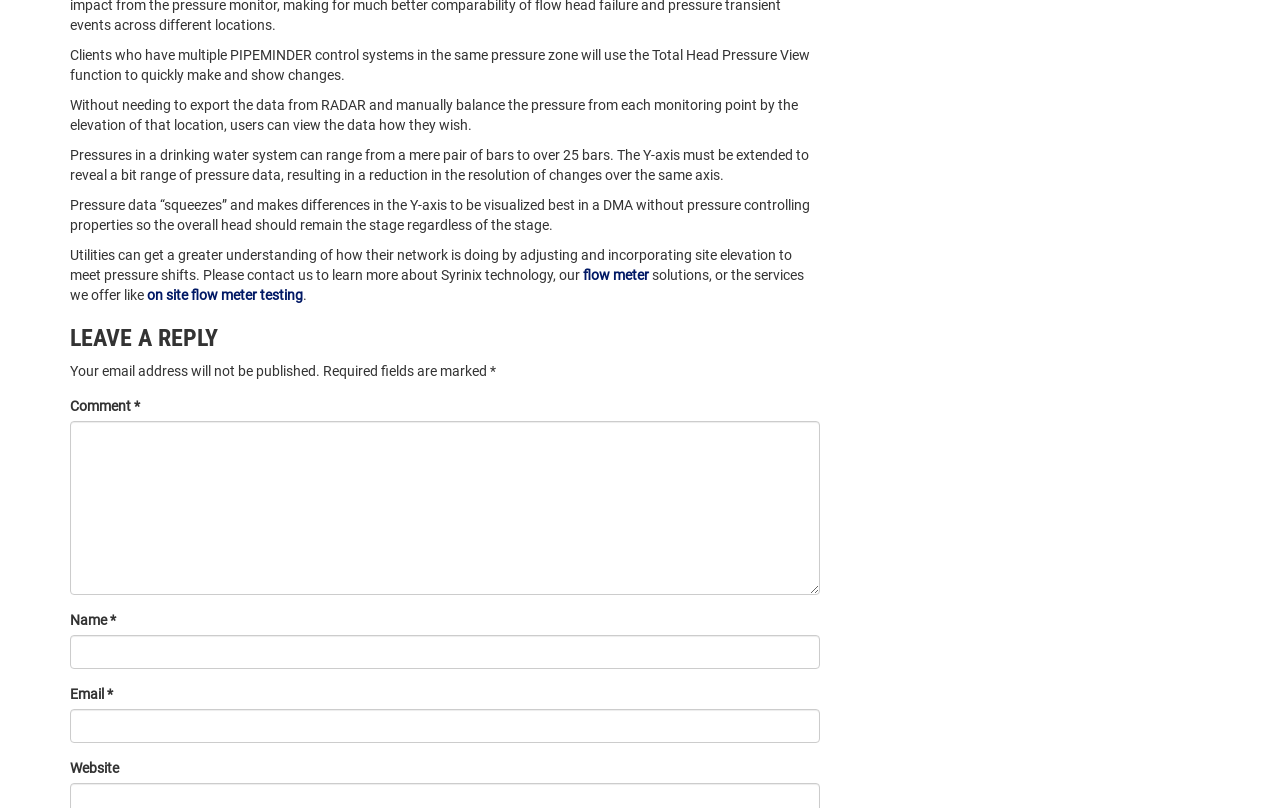What can utilities get by adjusting and incorporating site elevation?
Answer the question with a single word or phrase derived from the image.

Greater understanding of their network